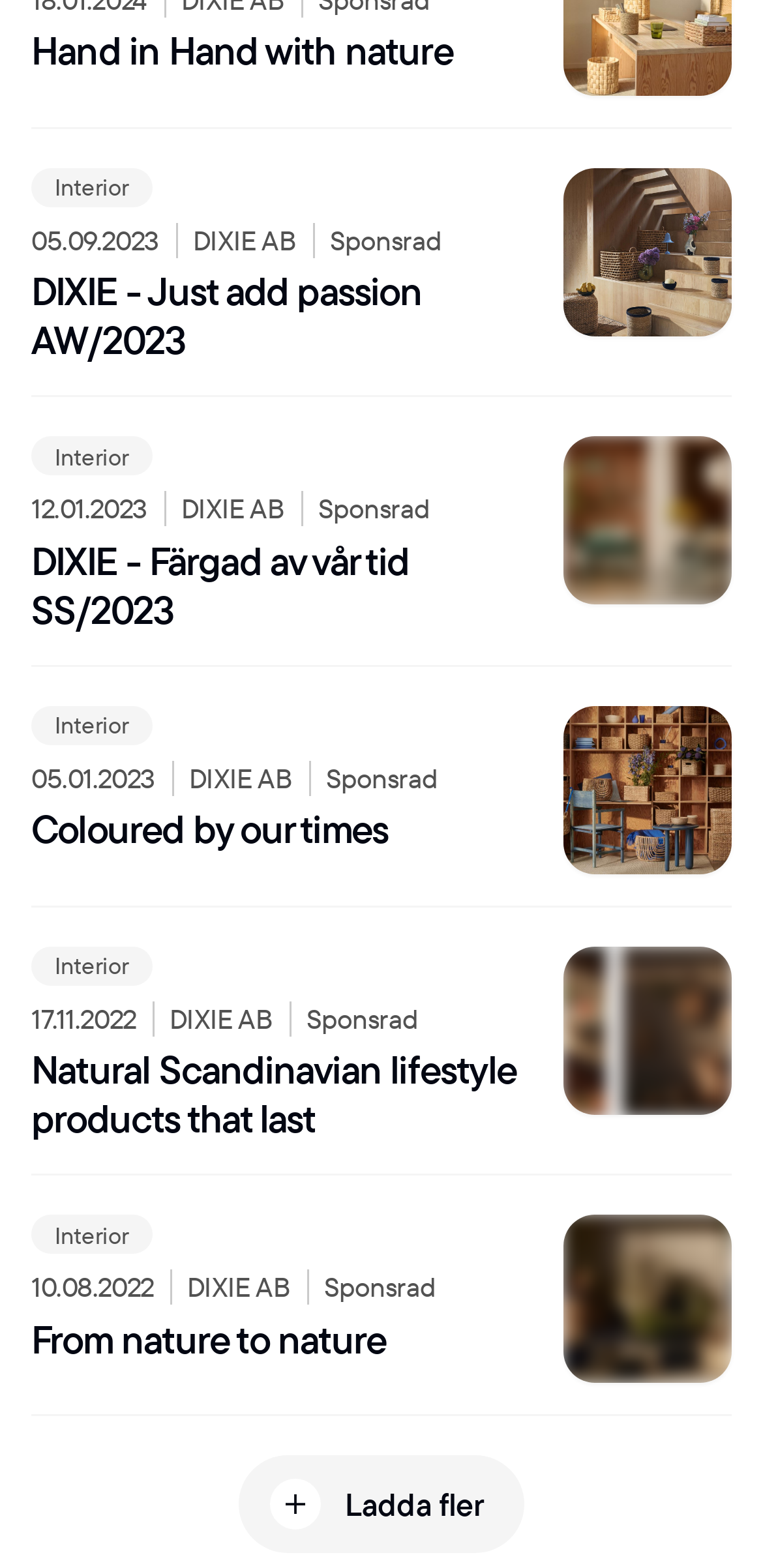Please specify the coordinates of the bounding box for the element that should be clicked to carry out this instruction: "Click the 'Ladda fler' button". The coordinates must be four float numbers between 0 and 1, formatted as [left, top, right, bottom].

[0.314, 0.928, 0.686, 0.99]